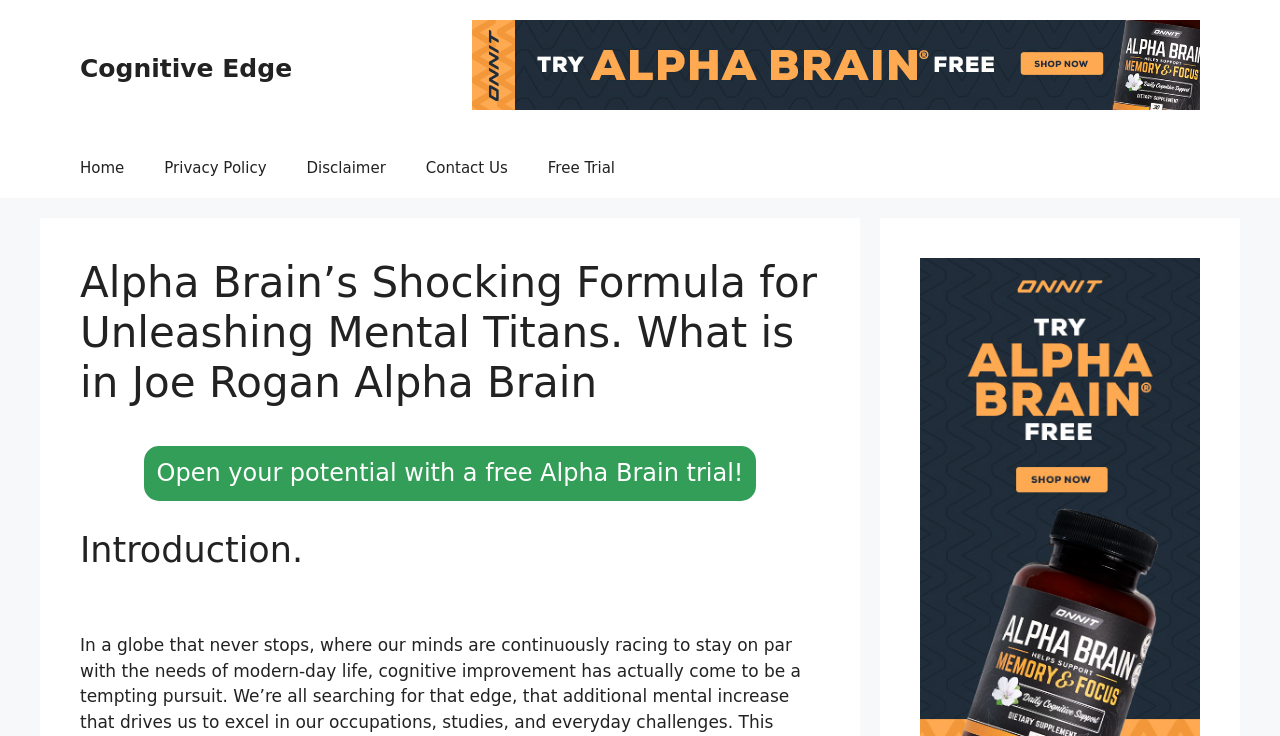What is the purpose of the 'Free Trial' link?
Please provide a single word or phrase answer based on the image.

To try Alpha Brain for free